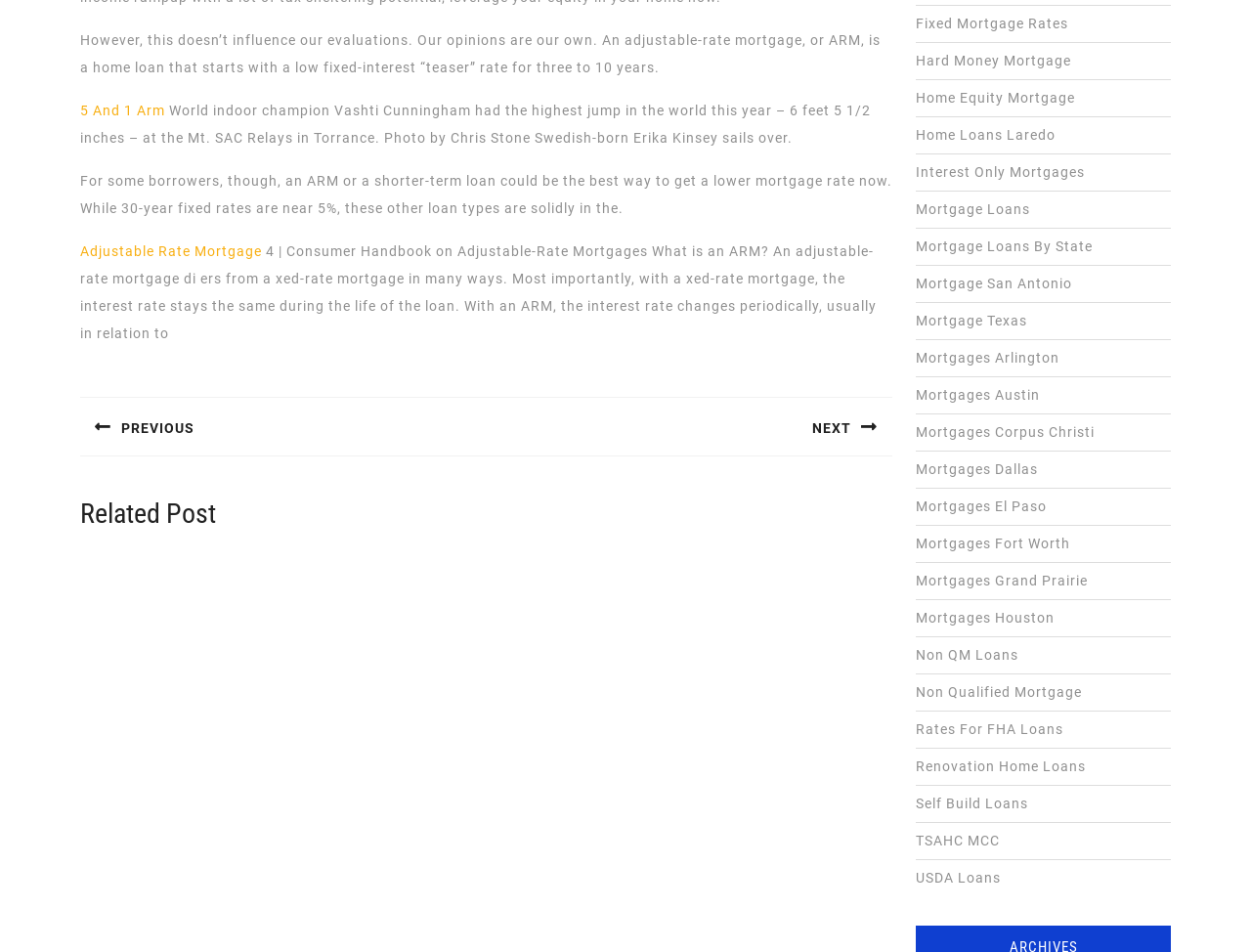Find the bounding box coordinates for the HTML element described in this sentence: "archives". Provide the coordinates as four float numbers between 0 and 1, in the format [left, top, right, bottom].

None